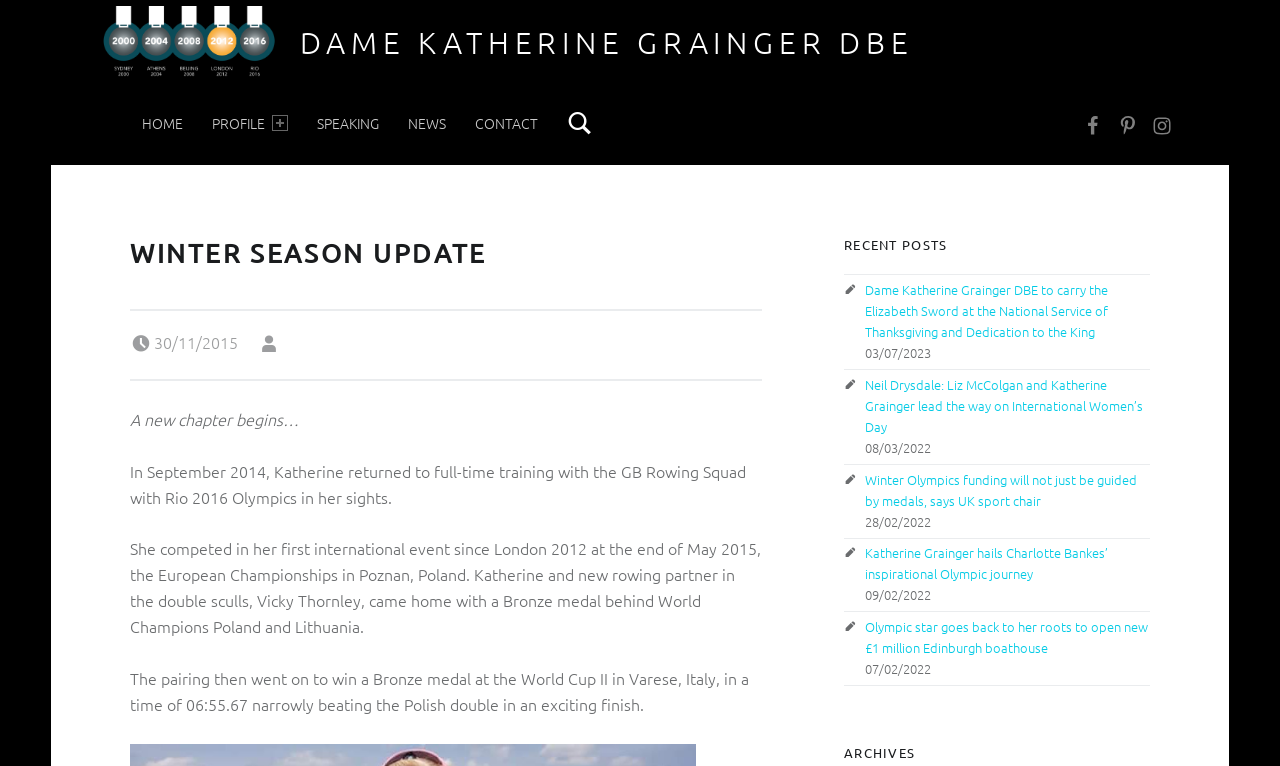Identify the bounding box for the given UI element using the description provided. Coordinates should be in the format (top-left x, top-left y, bottom-right x, bottom-right y) and must be between 0 and 1. Here is the description: Katherine’s Instagram Feed

[0.897, 0.109, 0.919, 0.214]